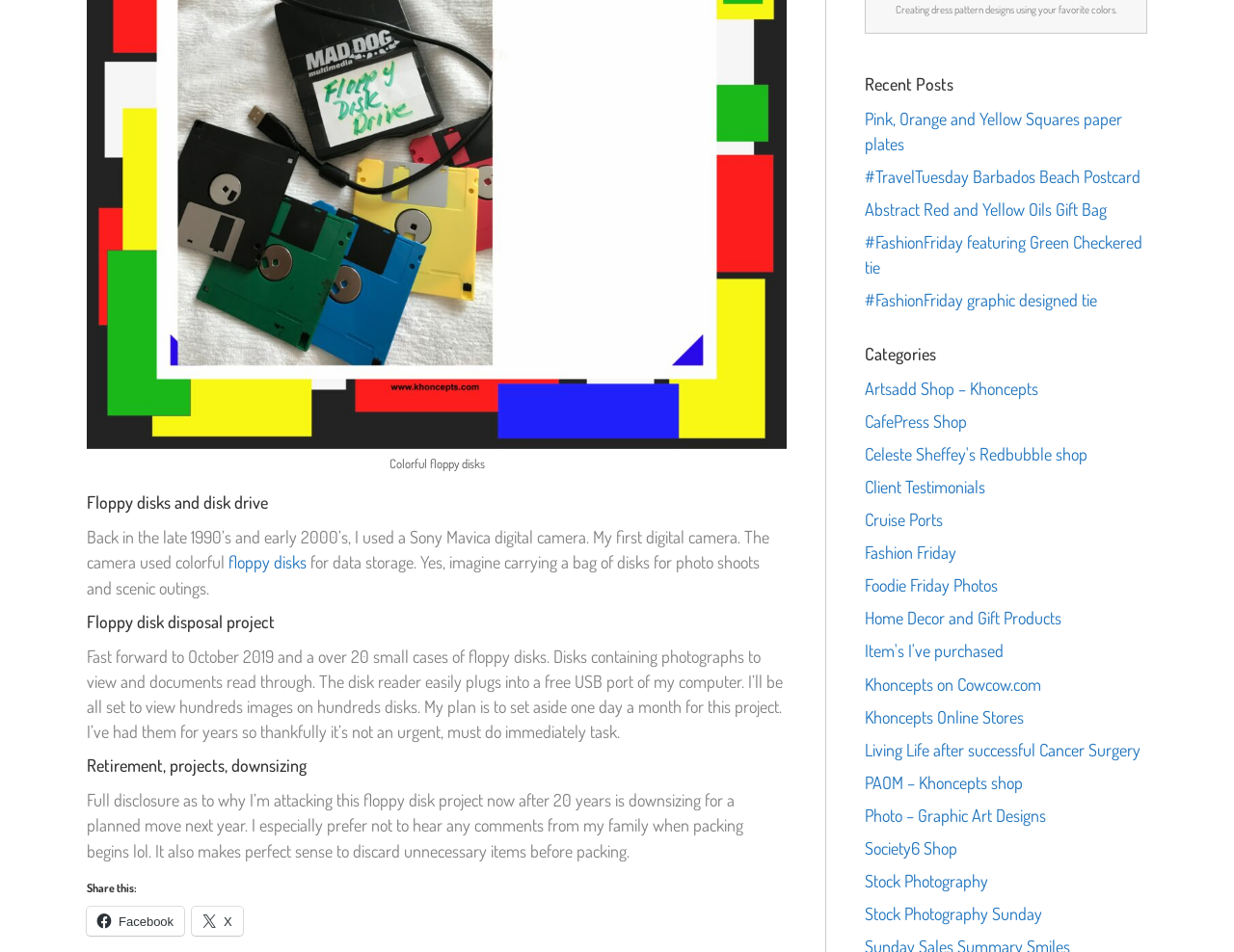Locate the bounding box of the UI element described in the following text: "Khoncepts on Cowcow.com".

[0.701, 0.707, 0.844, 0.729]